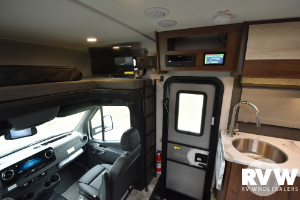Please answer the following question using a single word or phrase: 
What is above the driver's area?

Sleeping space